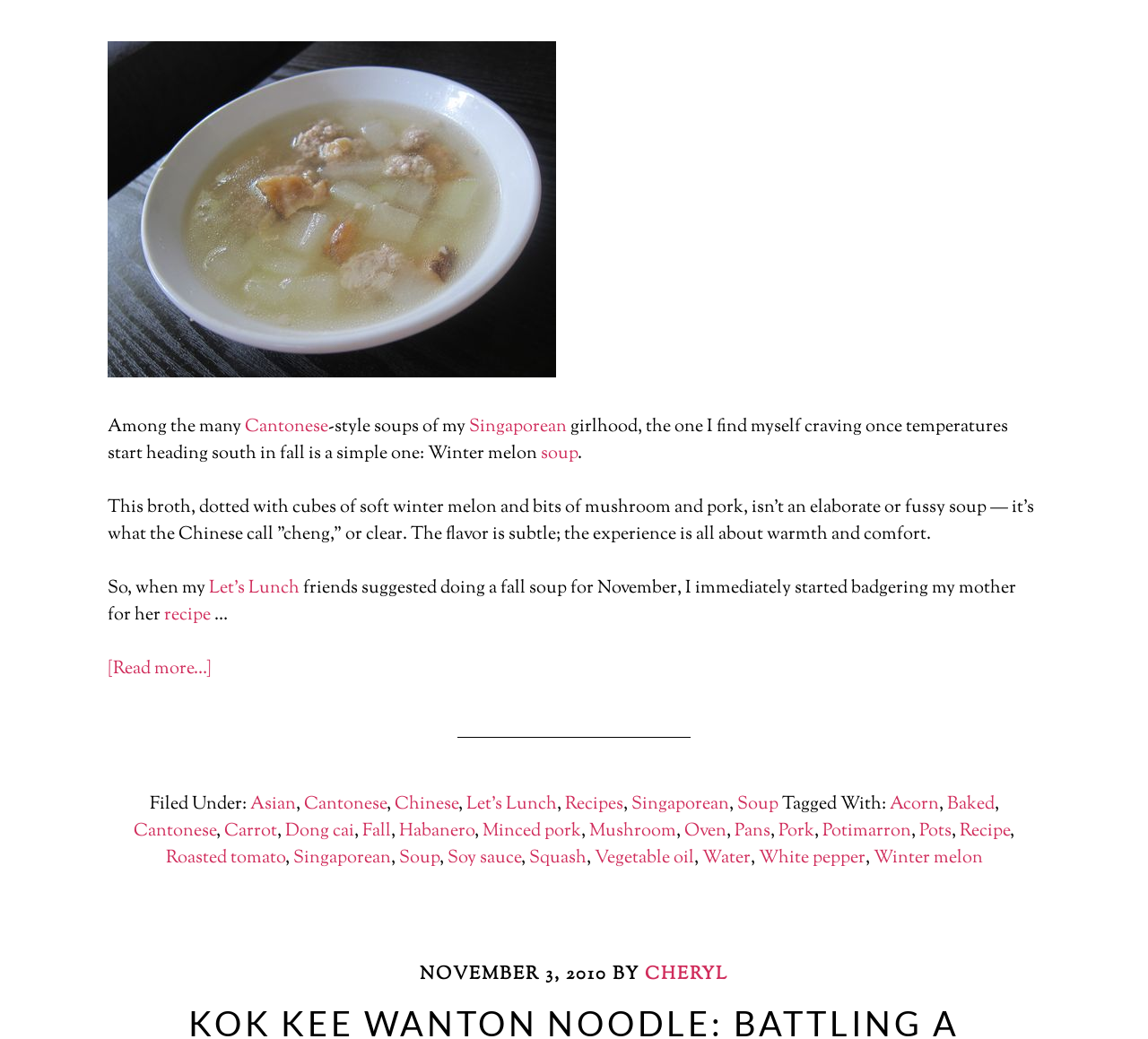Determine the bounding box coordinates of the clickable area required to perform the following instruction: "Explore the recipes tagged with Soup". The coordinates should be represented as four float numbers between 0 and 1: [left, top, right, bottom].

[0.642, 0.762, 0.678, 0.787]